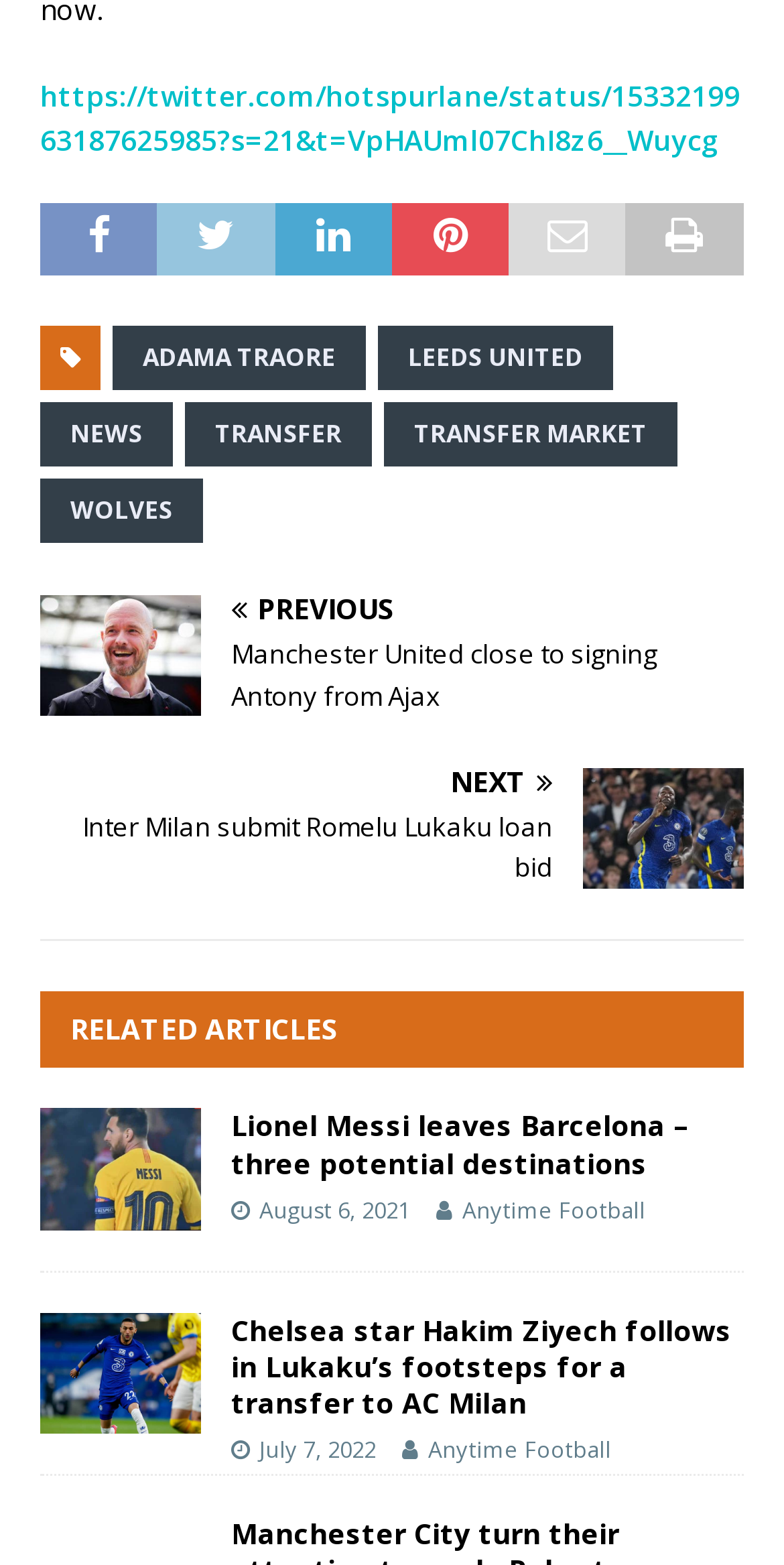Provide a one-word or brief phrase answer to the question:
What is the name of the football player in the first image?

Erik ten Hag